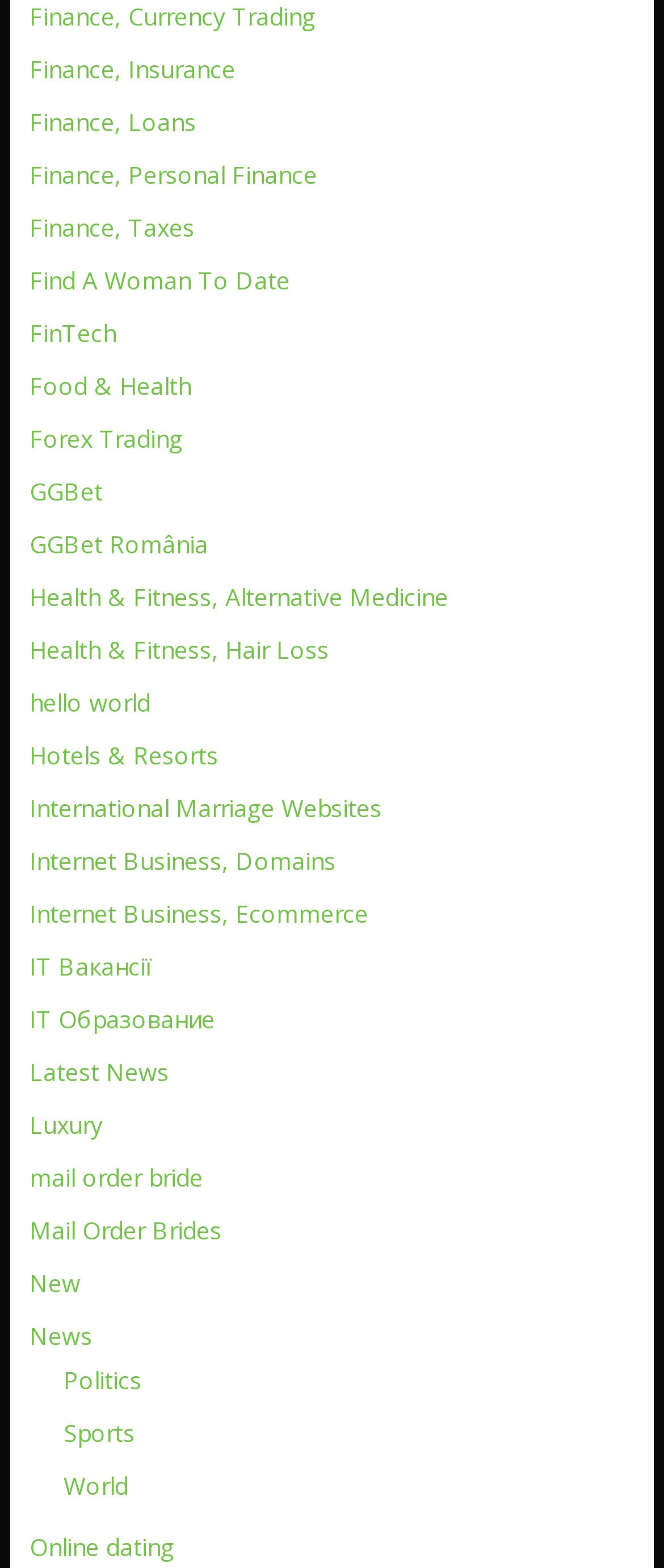Identify the bounding box coordinates of the area that should be clicked in order to complete the given instruction: "Discover Online dating". The bounding box coordinates should be four float numbers between 0 and 1, i.e., [left, top, right, bottom].

[0.044, 0.976, 0.262, 0.997]